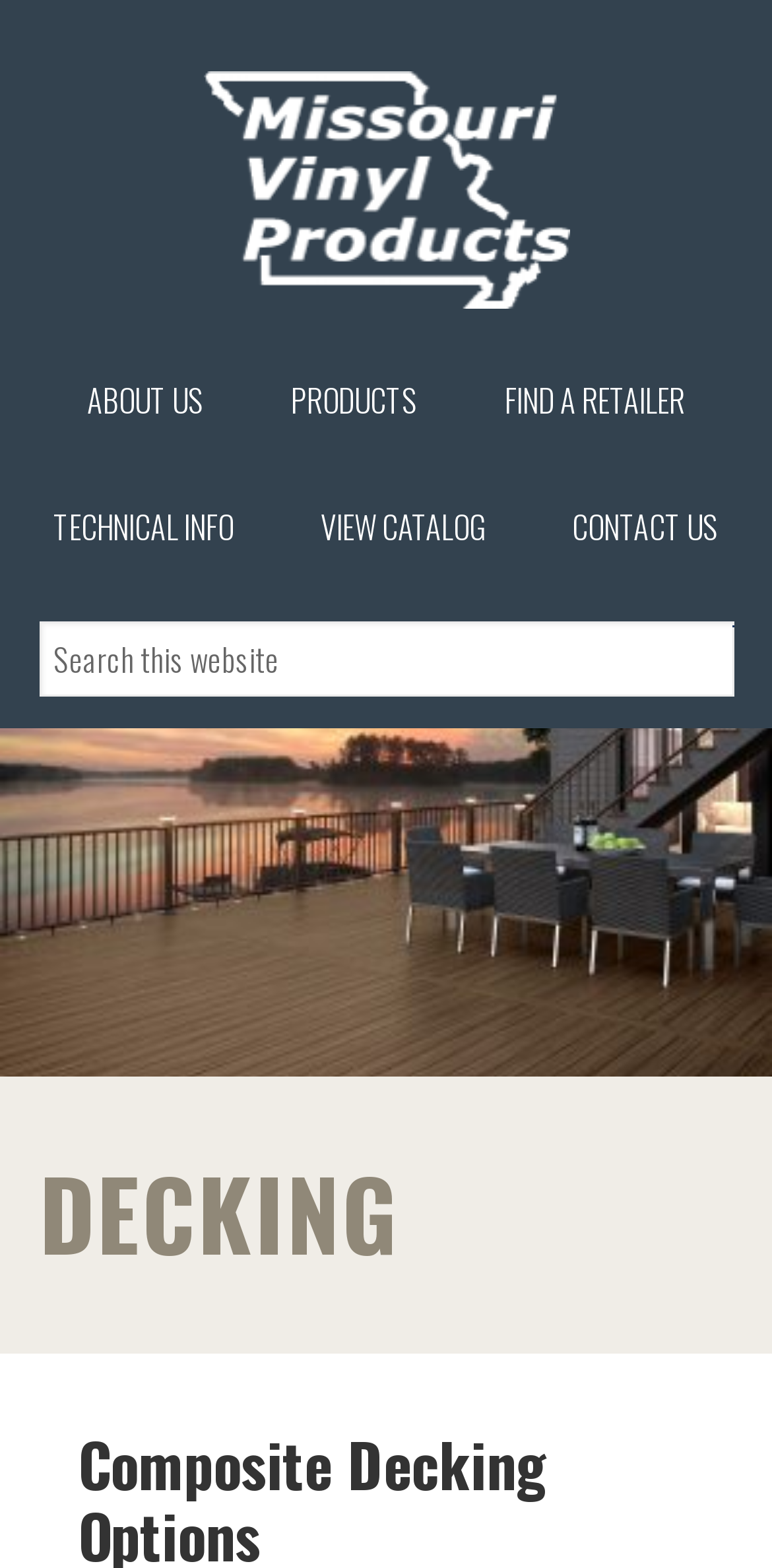Respond to the question with just a single word or phrase: 
How many links are there in the top section?

1